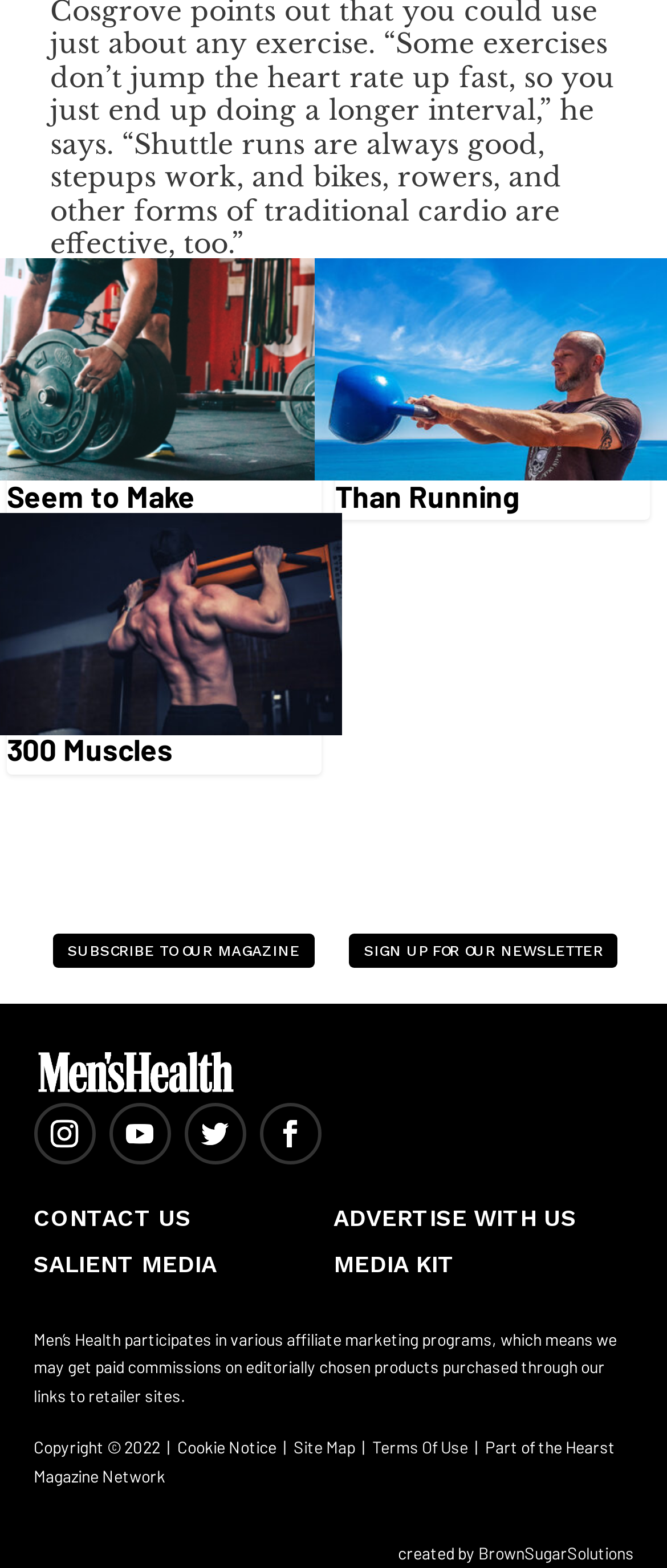Could you locate the bounding box coordinates for the section that should be clicked to accomplish this task: "View the 3-move workout".

[0.01, 0.423, 0.448, 0.49]